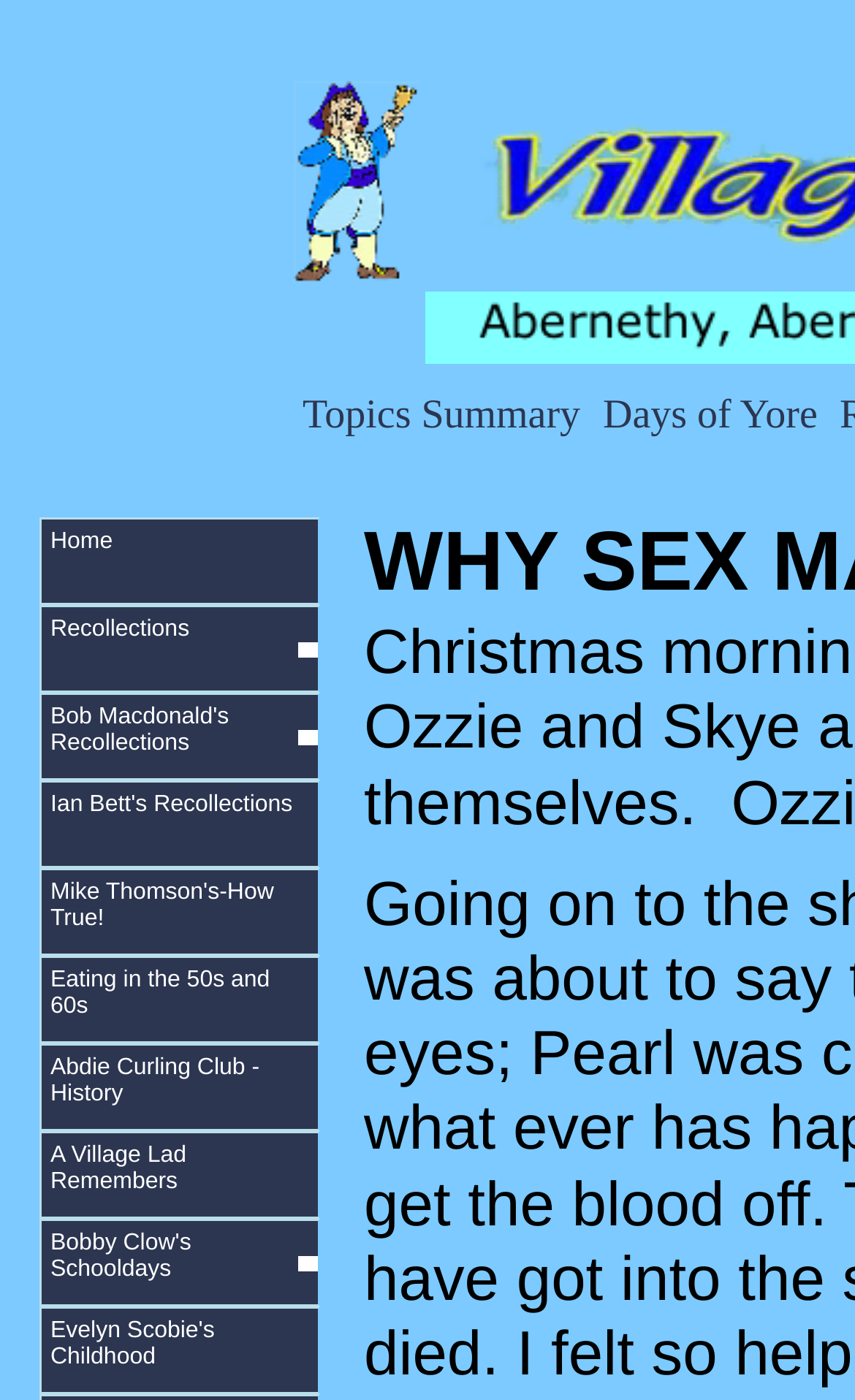Pinpoint the bounding box coordinates of the element you need to click to execute the following instruction: "go to home page". The bounding box should be represented by four float numbers between 0 and 1, in the format [left, top, right, bottom].

[0.046, 0.37, 0.374, 0.432]